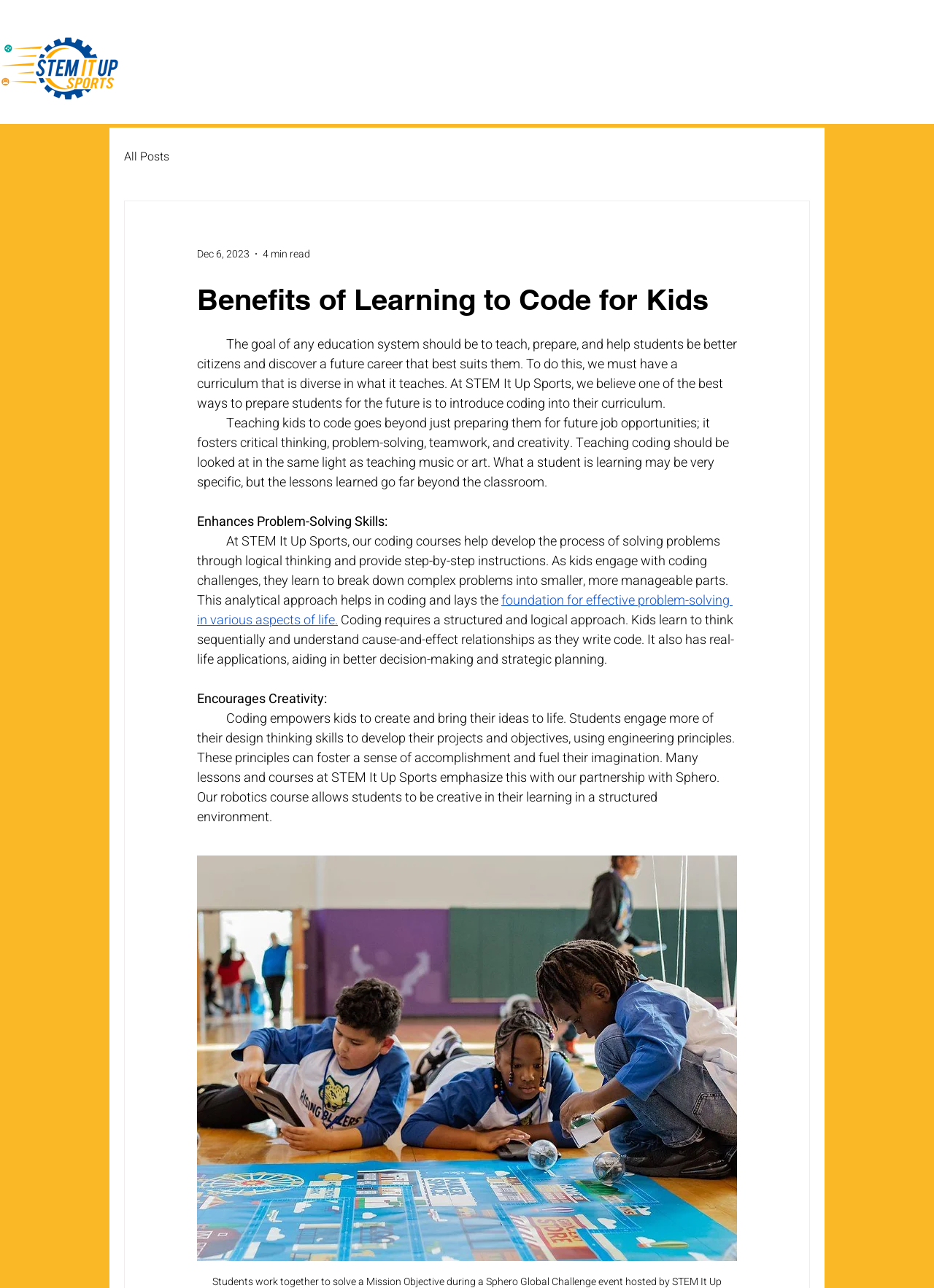Identify the bounding box coordinates of the part that should be clicked to carry out this instruction: "Go to 'Summer Registration'".

[0.234, 0.03, 0.384, 0.083]